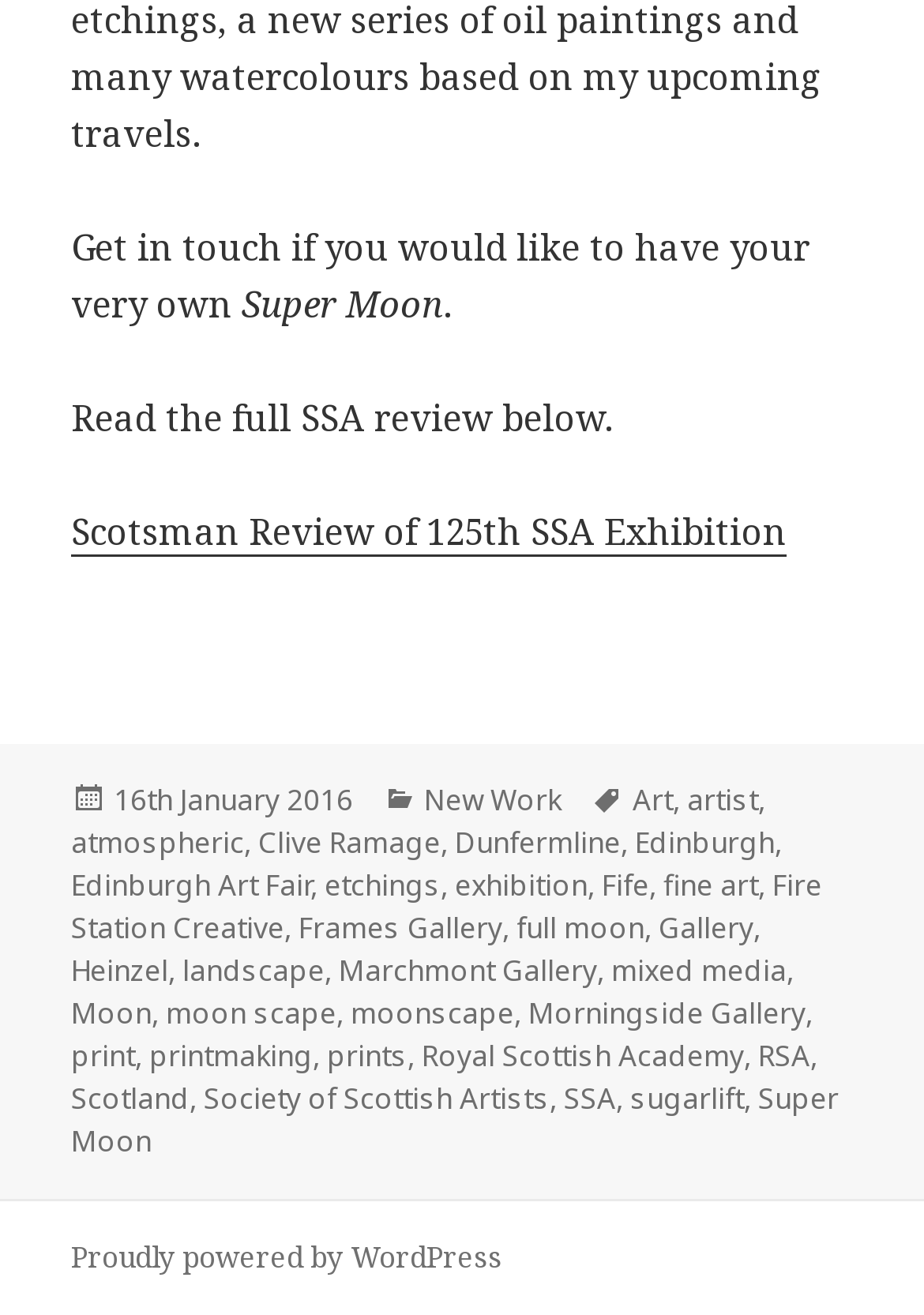Determine the bounding box coordinates for the clickable element to execute this instruction: "Click on About". Provide the coordinates as four float numbers between 0 and 1, i.e., [left, top, right, bottom].

None